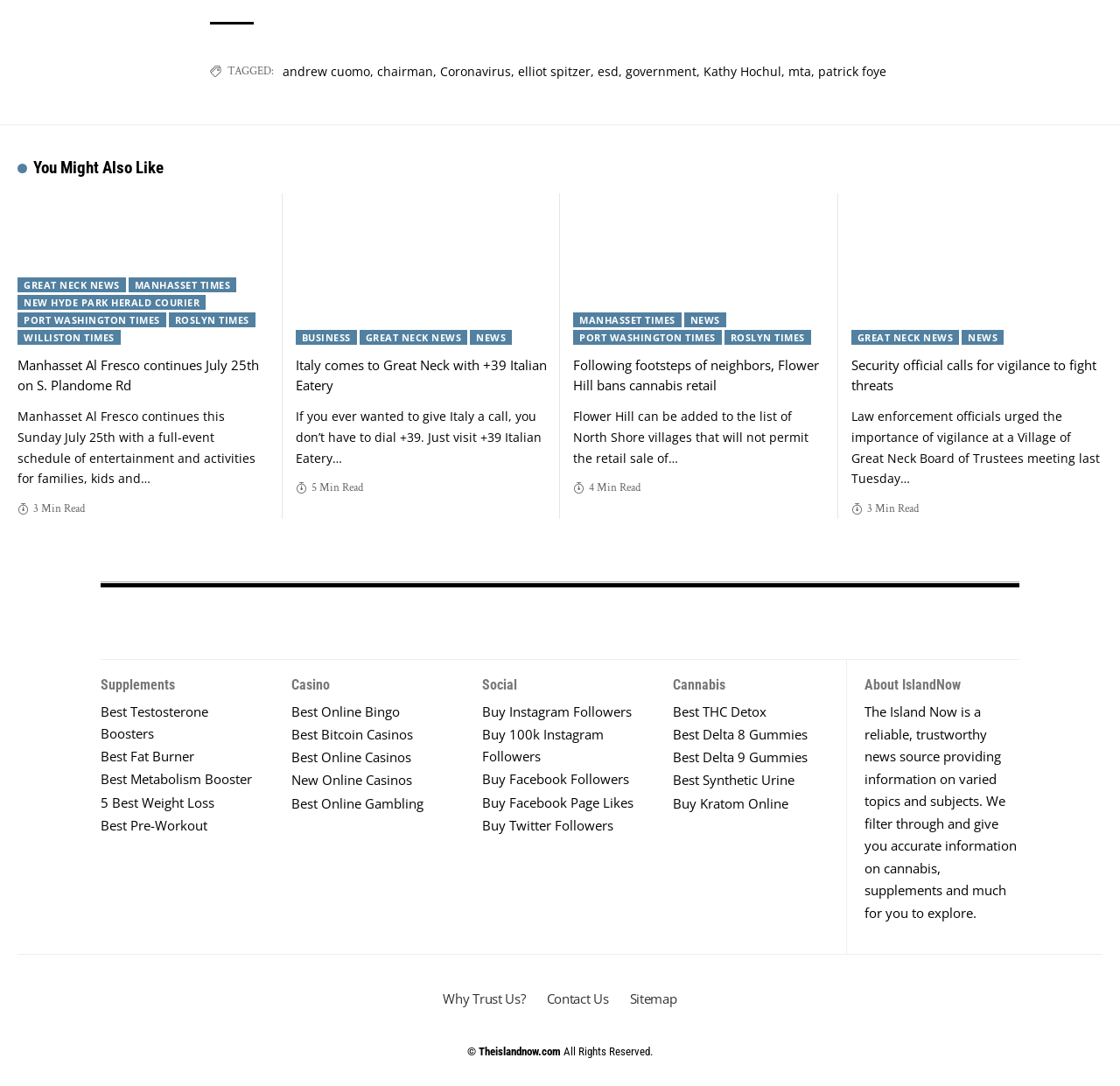Please locate the clickable area by providing the bounding box coordinates to follow this instruction: "Read about 'Italy comes to Great Neck with +39 Italian Eatery'".

[0.264, 0.329, 0.488, 0.367]